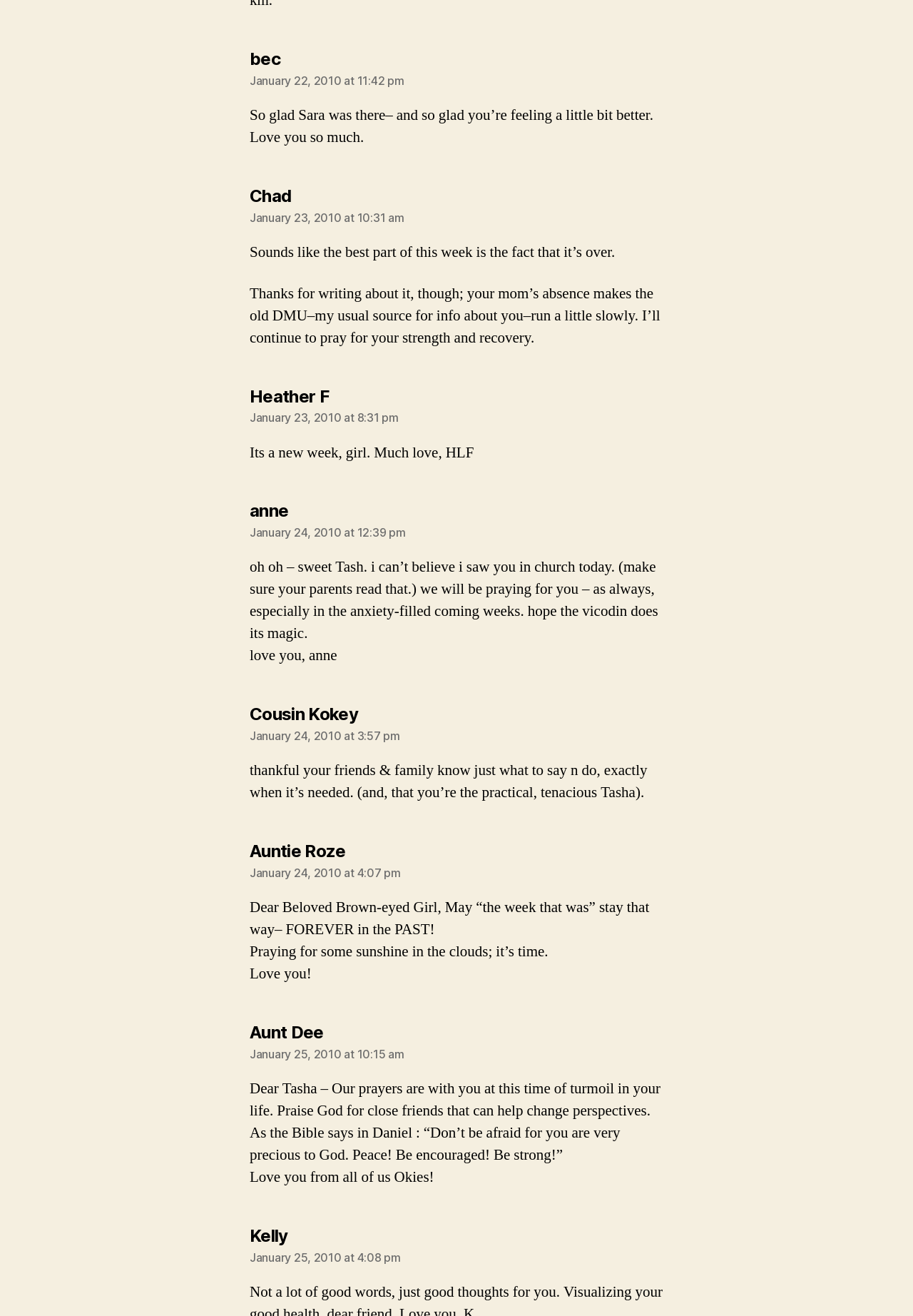Please answer the following question using a single word or phrase: 
What is the sentiment of the comment written by Auntie Roze?

Positive